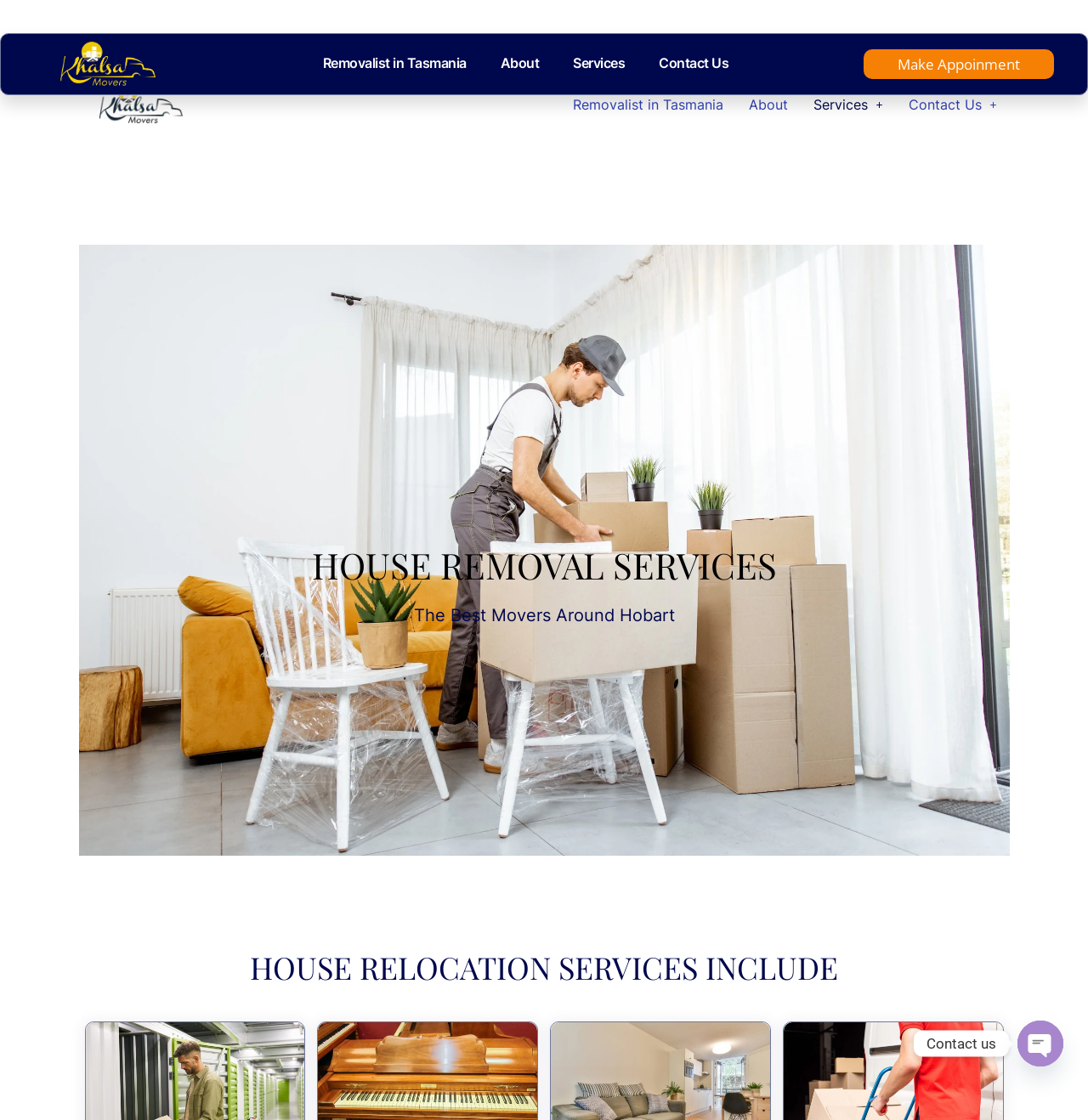Determine the bounding box coordinates of the area to click in order to meet this instruction: "Open the 'Services' menu".

[0.511, 0.04, 0.59, 0.074]